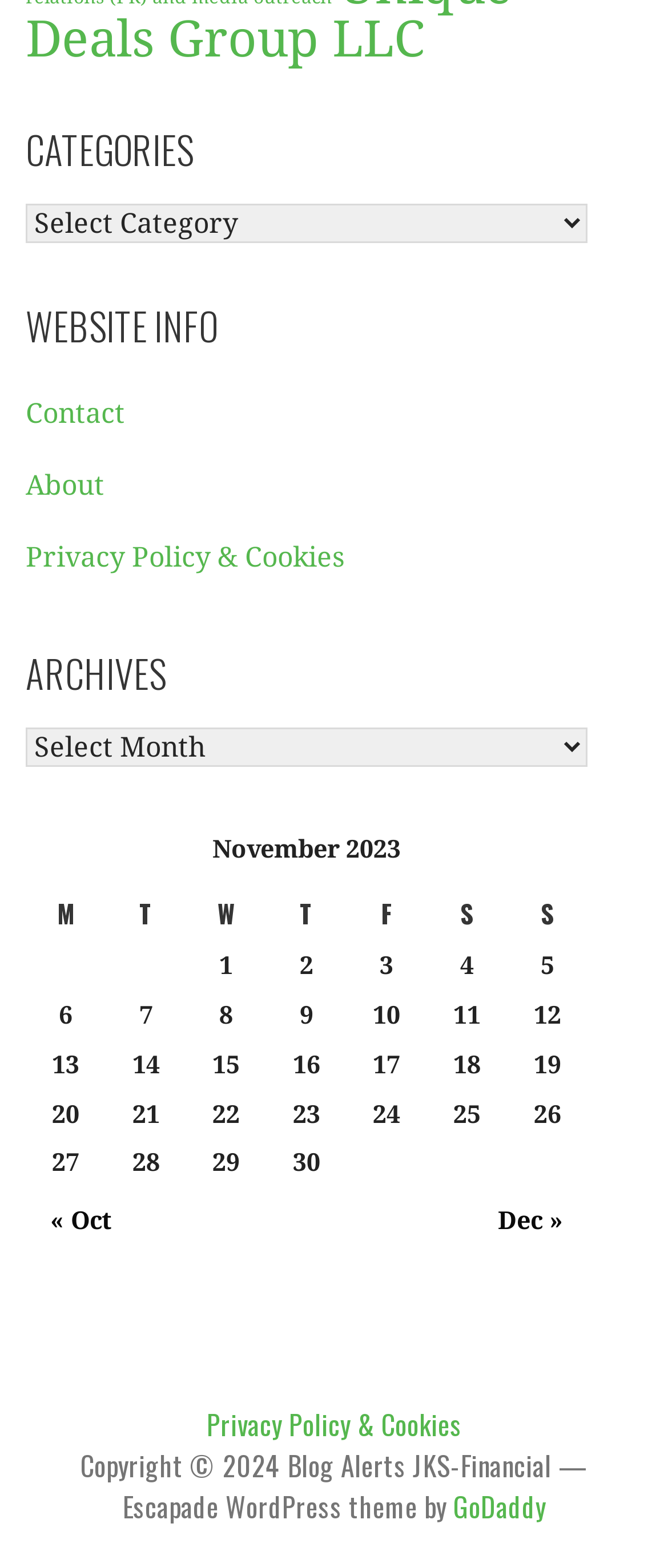Find the bounding box of the UI element described as: "Privacy Policy & Cookies". The bounding box coordinates should be given as four float values between 0 and 1, i.e., [left, top, right, bottom].

[0.309, 0.895, 0.691, 0.921]